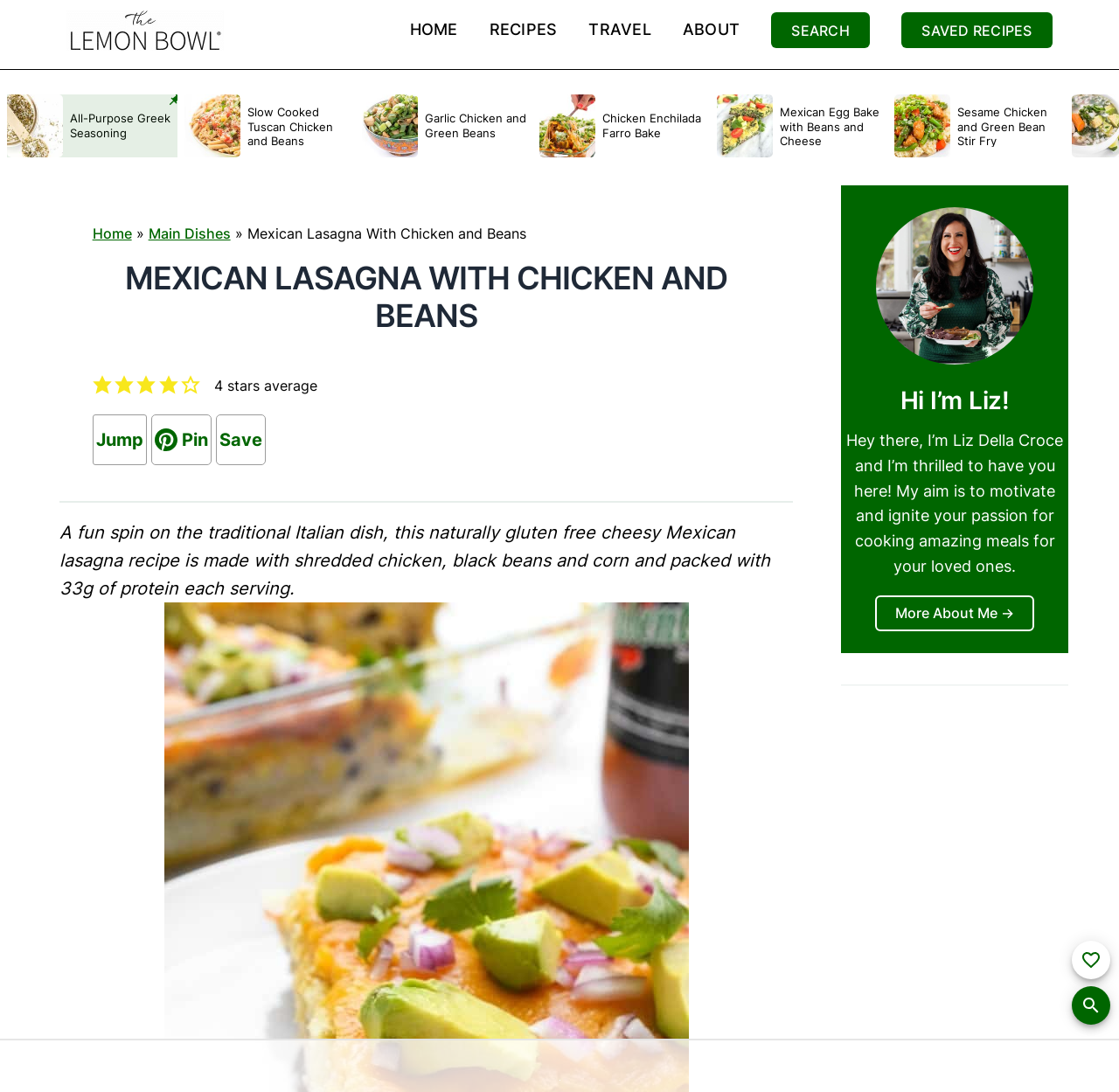How many grams of protein are in each serving?
Could you answer the question in a detailed manner, providing as much information as possible?

According to the text 'A fun spin on the traditional Italian dish, this naturally gluten free cheesy Mexican lasagna recipe is made with shredded chicken, black beans and corn and packed with 33g of protein each serving.', each serving of the Mexican Lasagna recipe contains 33 grams of protein.